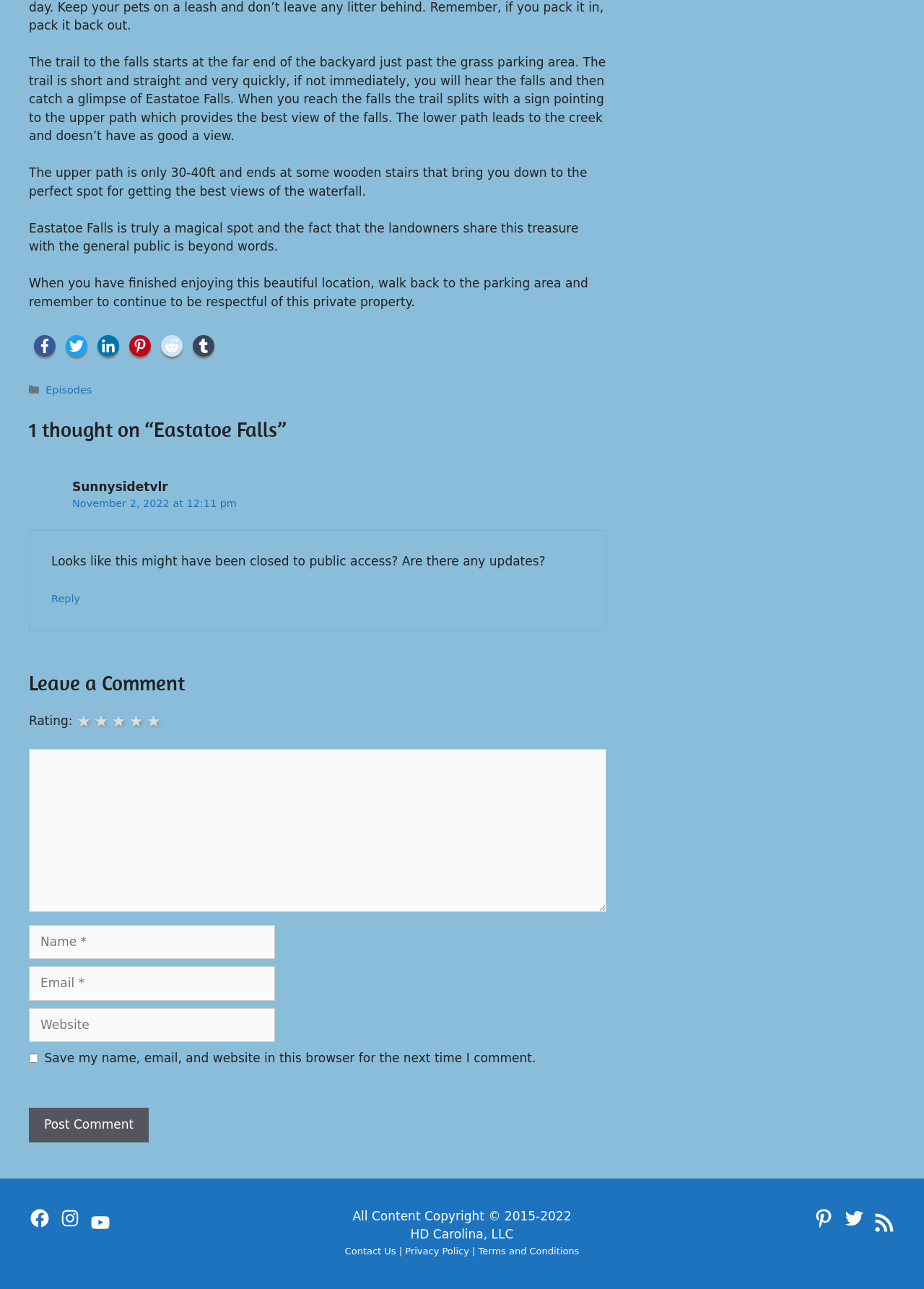Please determine the bounding box coordinates of the clickable area required to carry out the following instruction: "Enter a comment". The coordinates must be four float numbers between 0 and 1, represented as [left, top, right, bottom].

[0.031, 0.581, 0.656, 0.708]